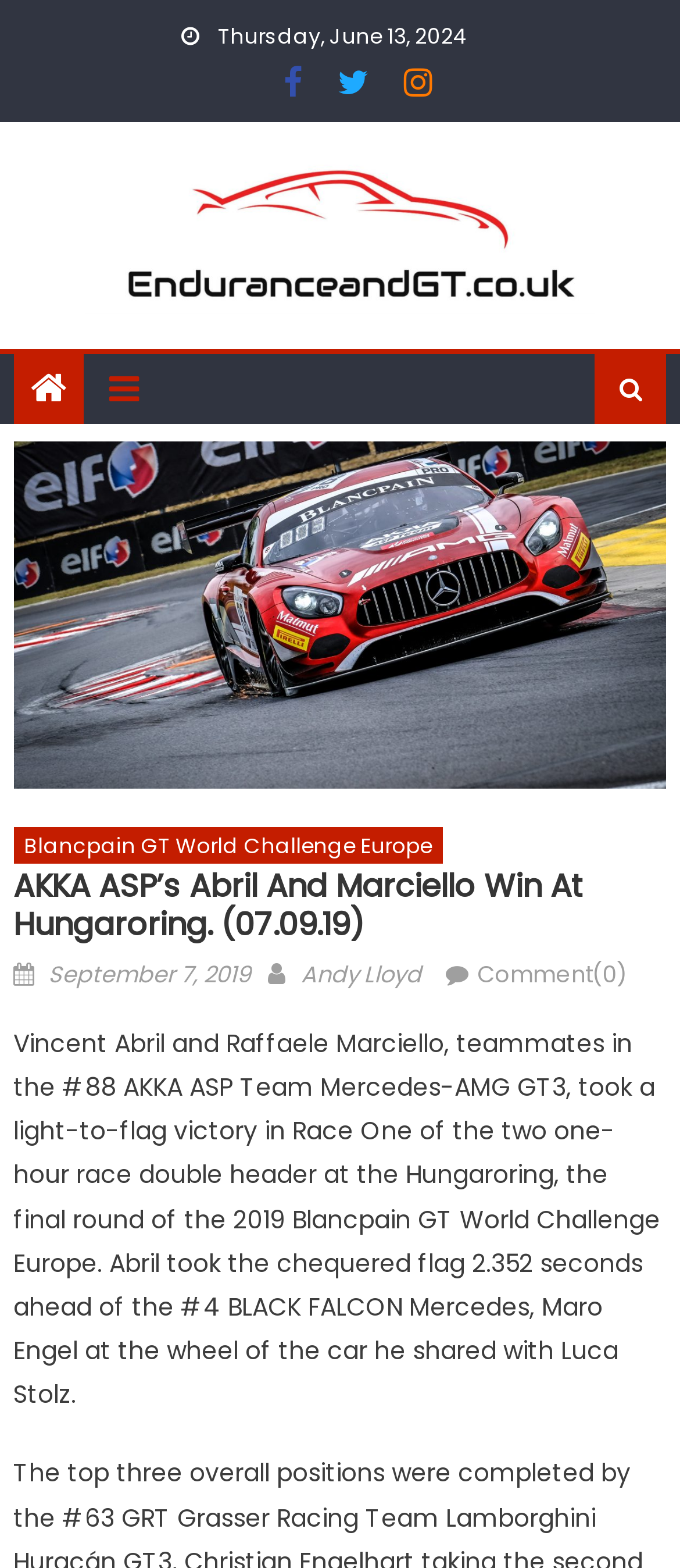What is the date of the article? Look at the image and give a one-word or short phrase answer.

September 7, 2019